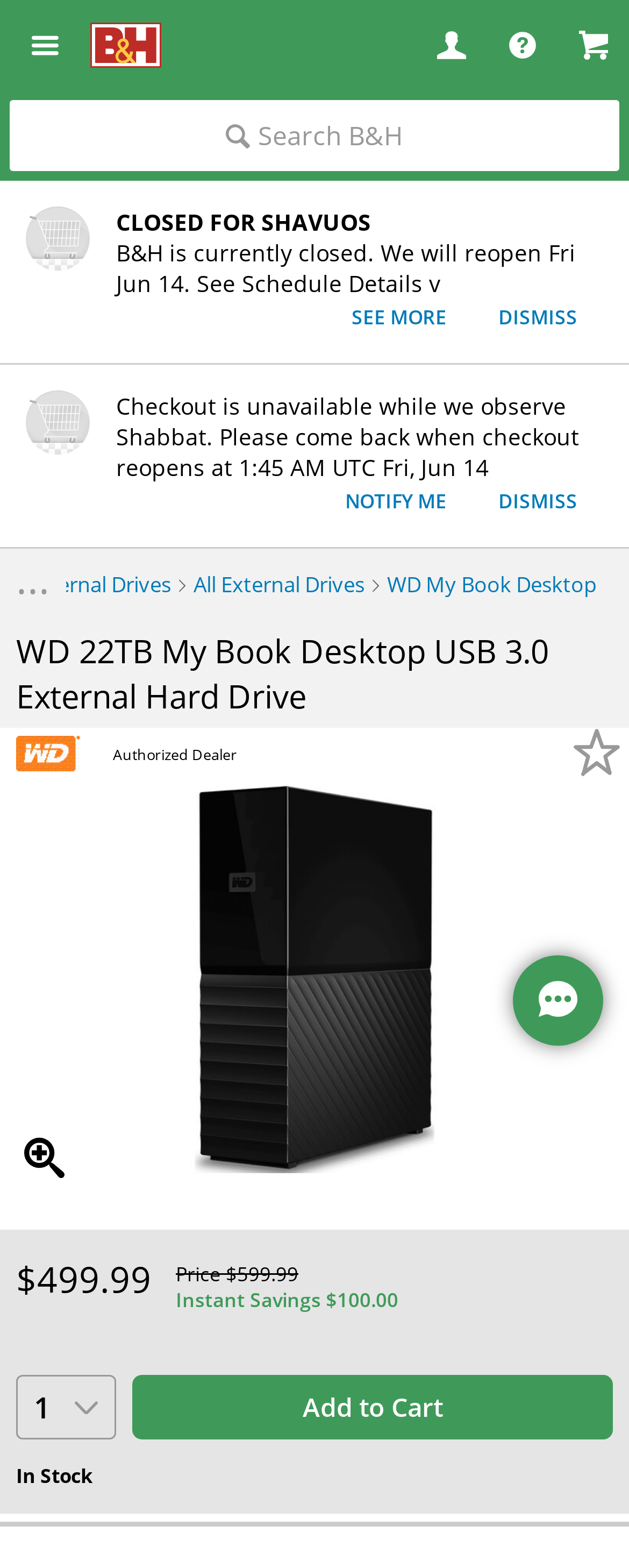Analyze the image and deliver a detailed answer to the question: What is the name of the company whose logo is displayed at the top left corner of the webpage?

I found the name of the company by looking at the link element with the text 'B&H Photo Video Pro Audio Mobile' located at the bounding box coordinates [0.144, 0.014, 0.256, 0.043]. The image element with the bounding box coordinates [0.144, 0.013, 0.256, 0.044] is likely the company logo.